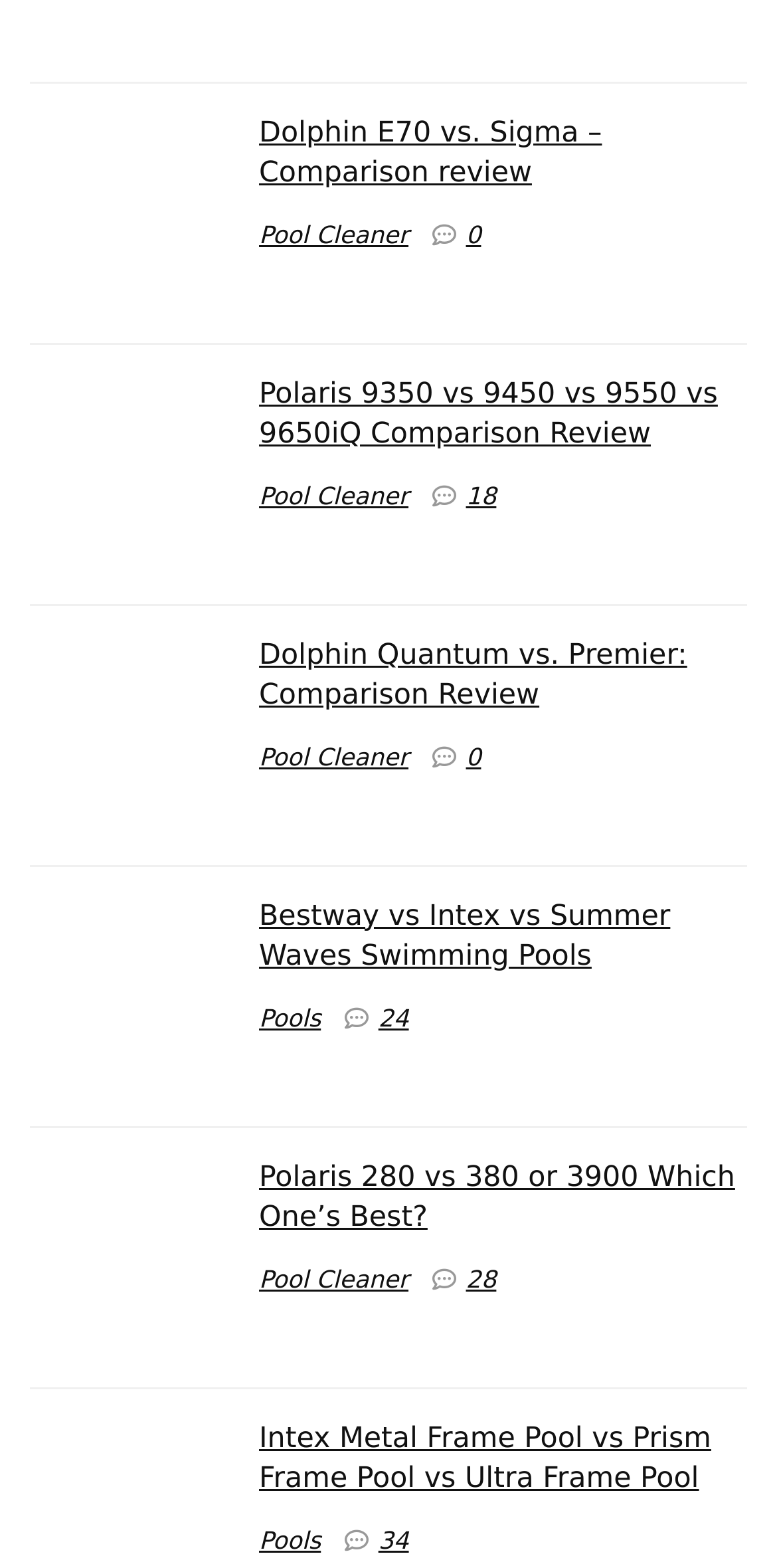Determine the bounding box coordinates for the area that should be clicked to carry out the following instruction: "Read the Dolphin Quantum vs. Premier comparison review".

[0.333, 0.407, 0.884, 0.453]